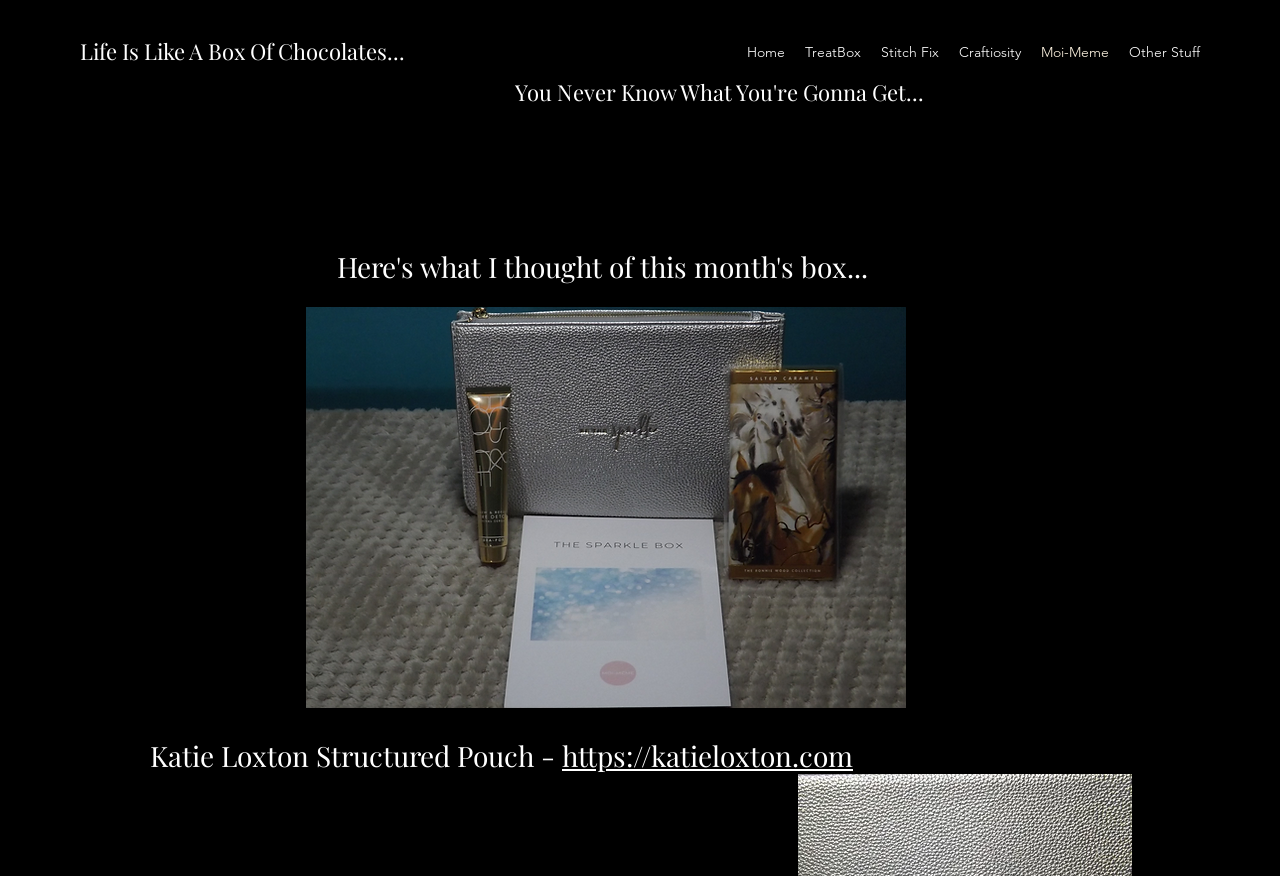Determine the bounding box coordinates of the section I need to click to execute the following instruction: "Follow AIBC on Facebook". Provide the coordinates as four float numbers between 0 and 1, i.e., [left, top, right, bottom].

None